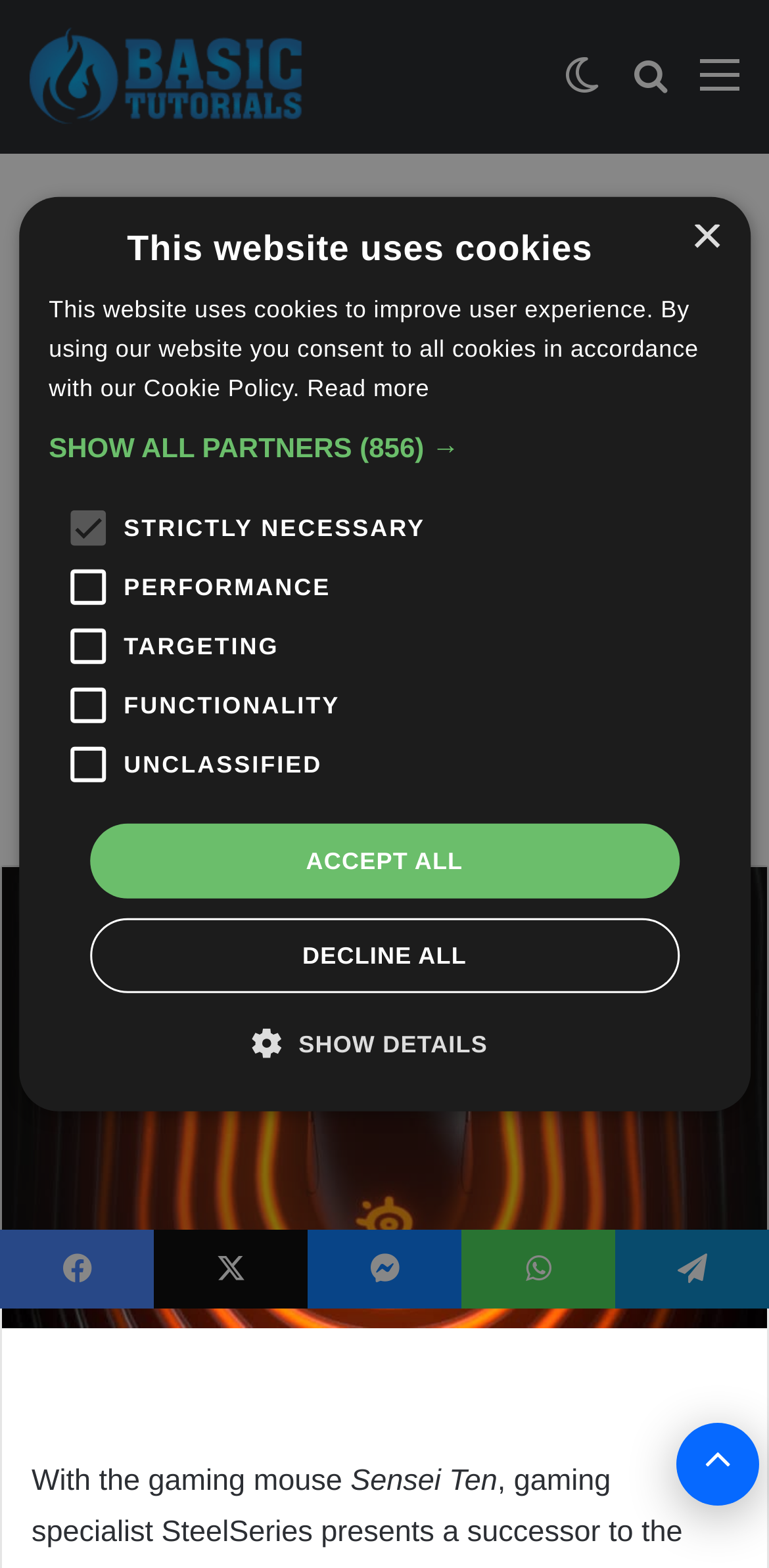From the given element description: "value="targeting"", find the bounding box for the UI element. Provide the coordinates as four float numbers between 0 and 1, in the order [left, top, right, bottom].

[0.063, 0.387, 0.166, 0.437]